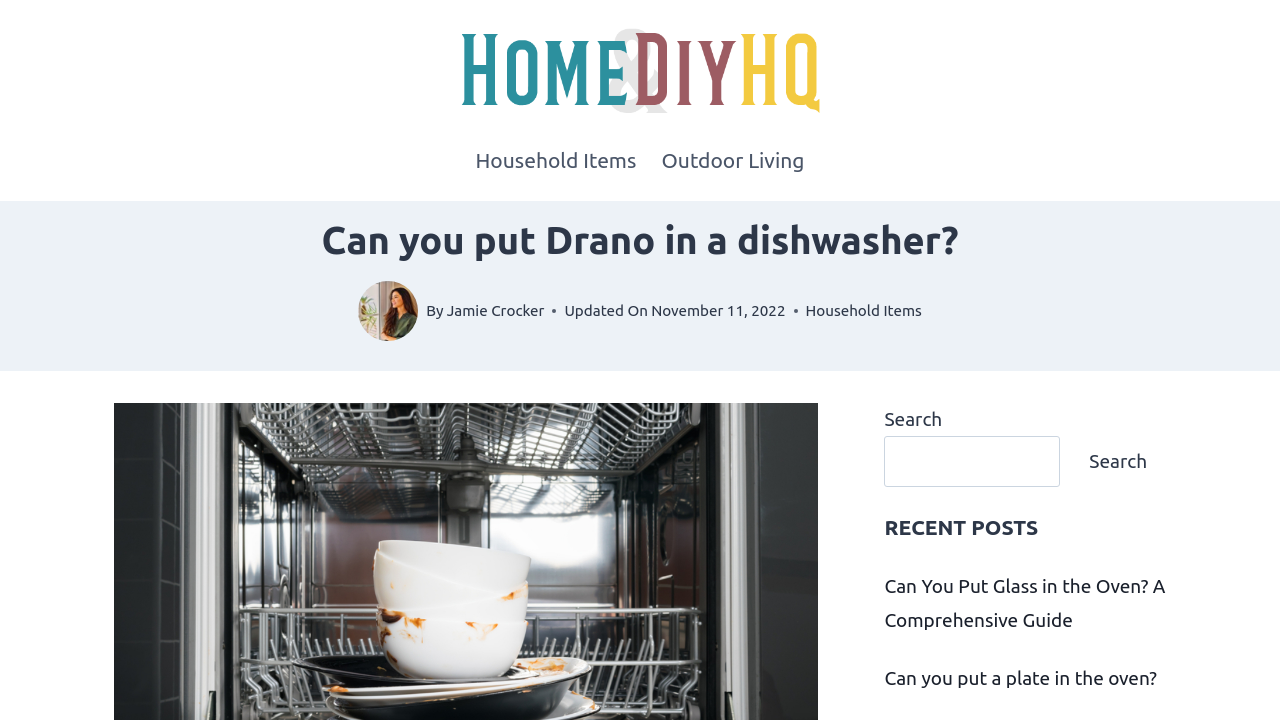Generate the text of the webpage's primary heading.

Can you put Drano in a dishwasher?